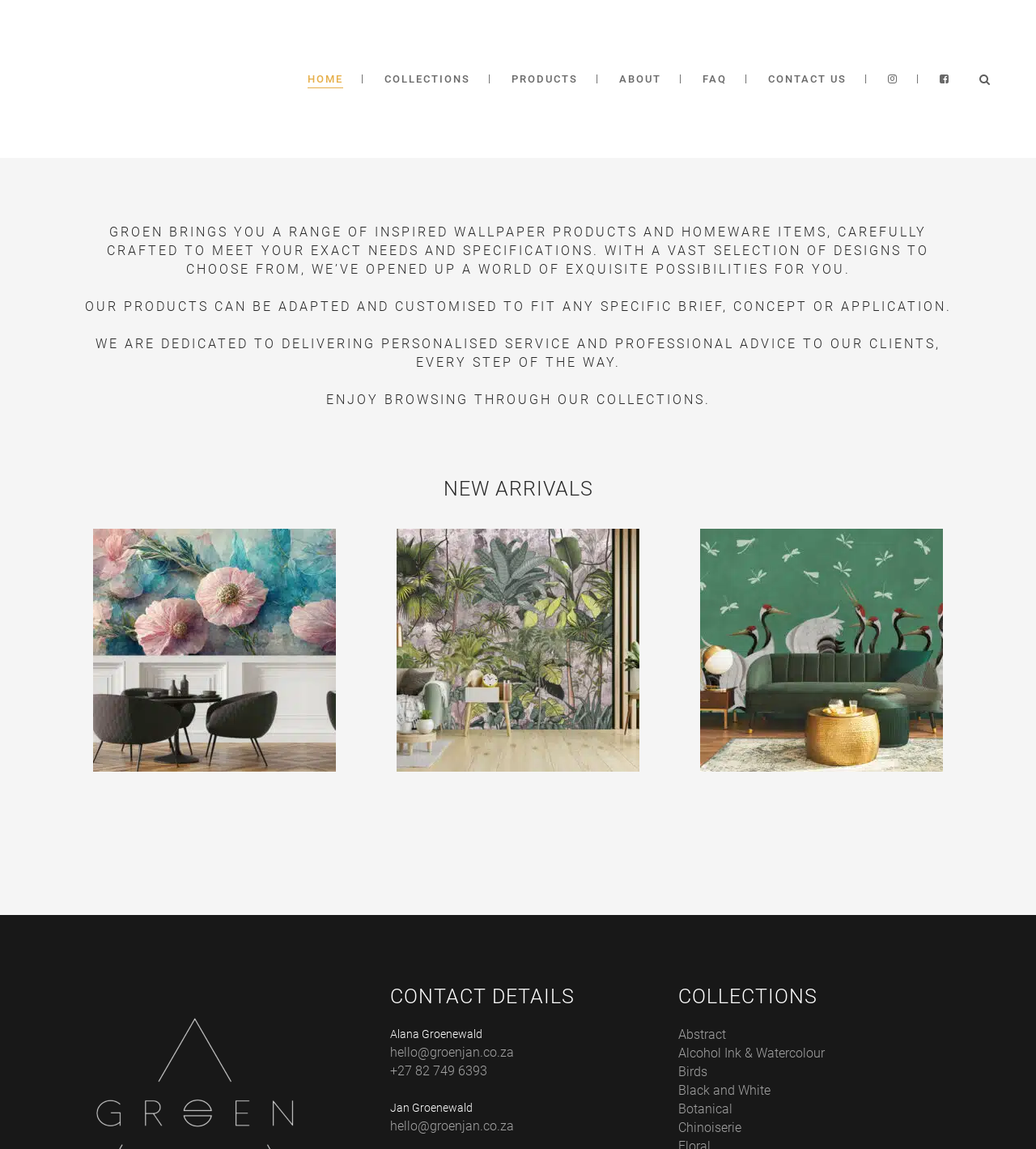Identify the bounding box for the given UI element using the description provided. Coordinates should be in the format (top-left x, top-left y, bottom-right x, bottom-right y) and must be between 0 and 1. Here is the description: name="s" placeholder="Search"

[0.045, 0.011, 0.988, 0.025]